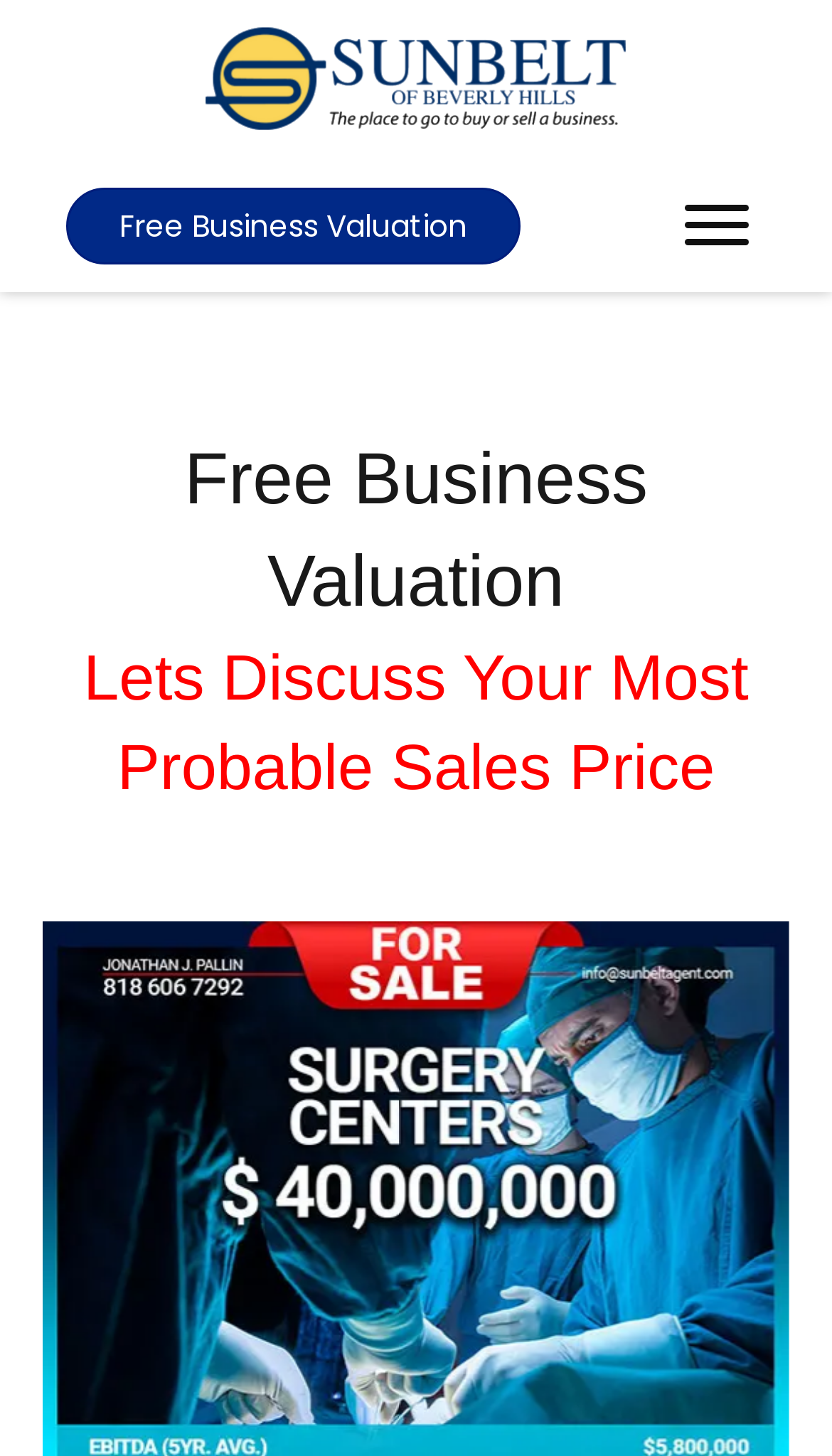Please specify the bounding box coordinates in the format (top-left x, top-left y, bottom-right x, bottom-right y), with all values as floating point numbers between 0 and 1. Identify the bounding box of the UI element described by: alt="logo_sun" title="logo_sun"

[0.244, 0.037, 0.756, 0.067]